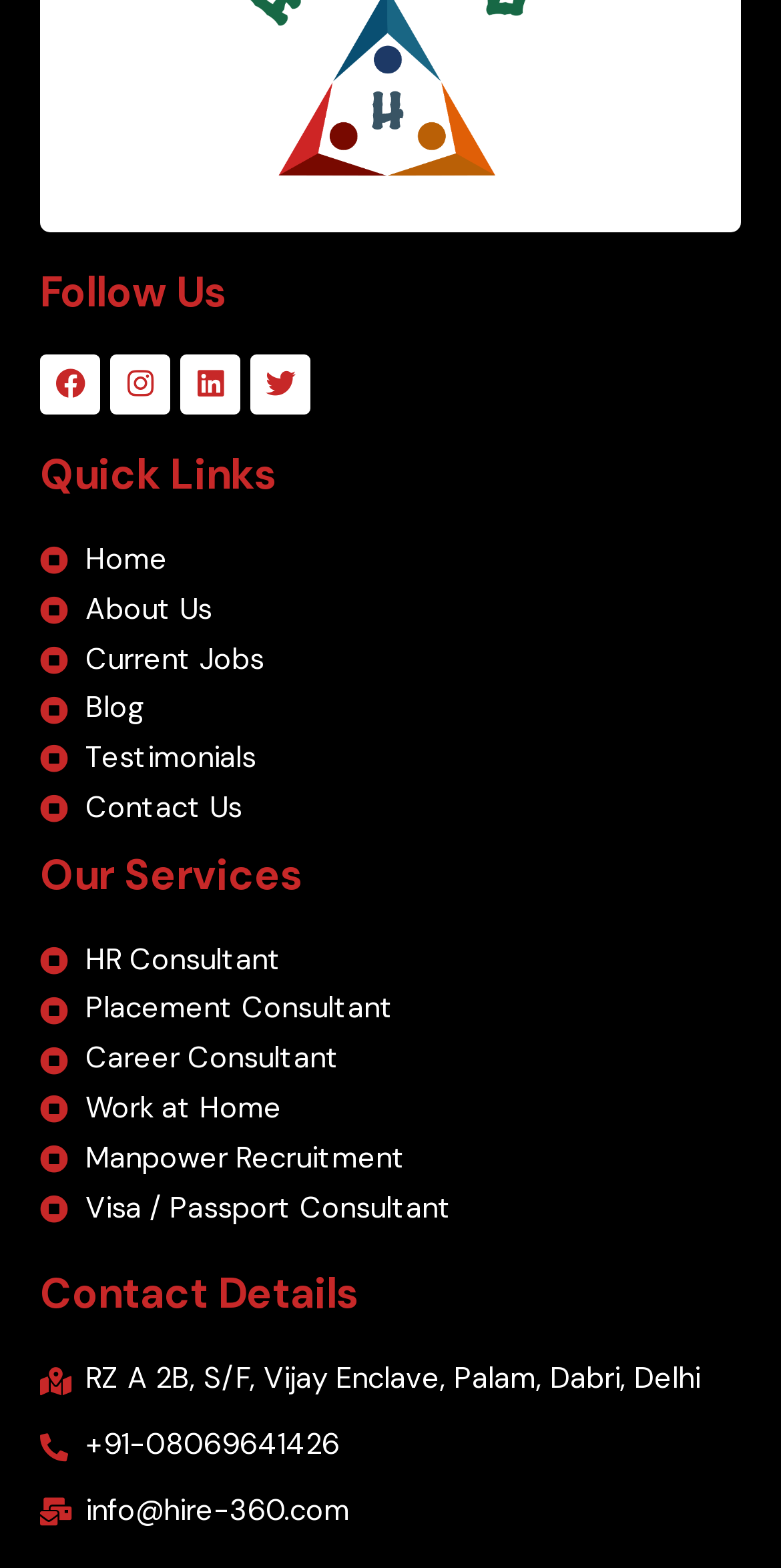Locate the bounding box coordinates of the element you need to click to accomplish the task described by this instruction: "Go to Home page".

[0.051, 0.342, 0.974, 0.374]